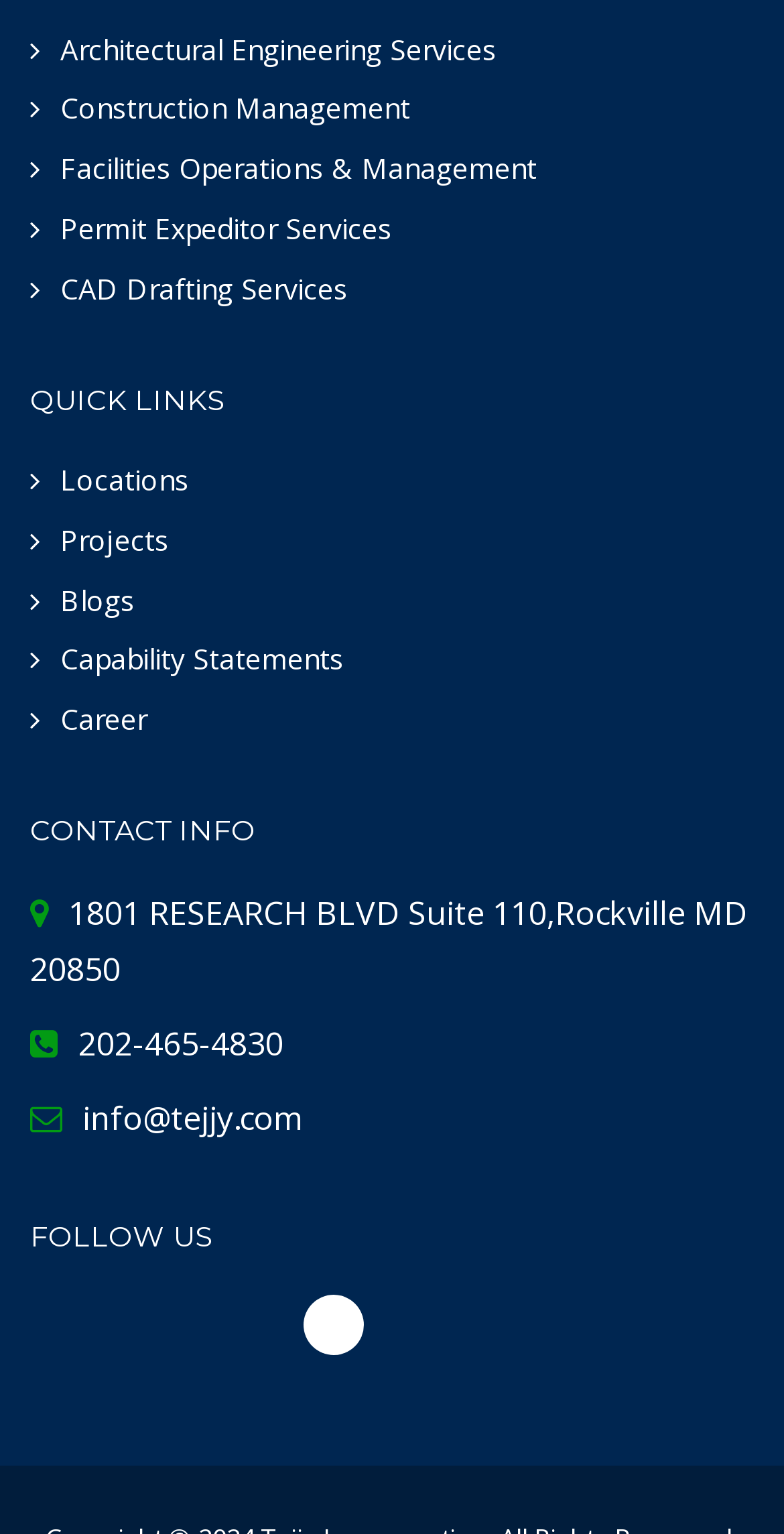Can you find the bounding box coordinates for the element to click on to achieve the instruction: "Send an email to info@tejjy.com"?

[0.105, 0.714, 0.385, 0.743]